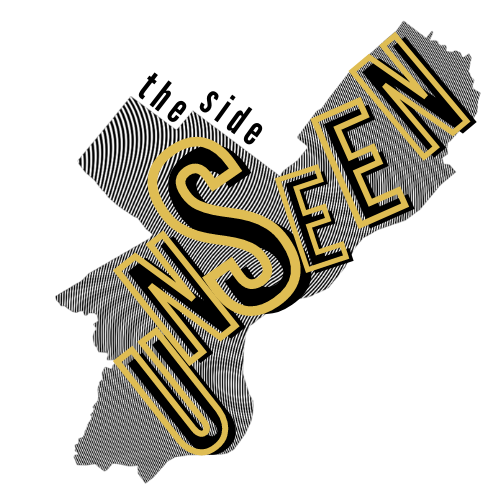What is the purpose of the 'COVID19 Data Stories'?
Examine the image closely and answer the question with as much detail as possible.

According to the caption, the 'COVID19 Data Stories' serves as the backdrop for the image 'The Side Unseen', emphasizing the importance of inclusive conversations and narratives in the wake of a global crisis, which implies that the purpose of the 'COVID19 Data Stories' is to emphasize inclusive conversations.